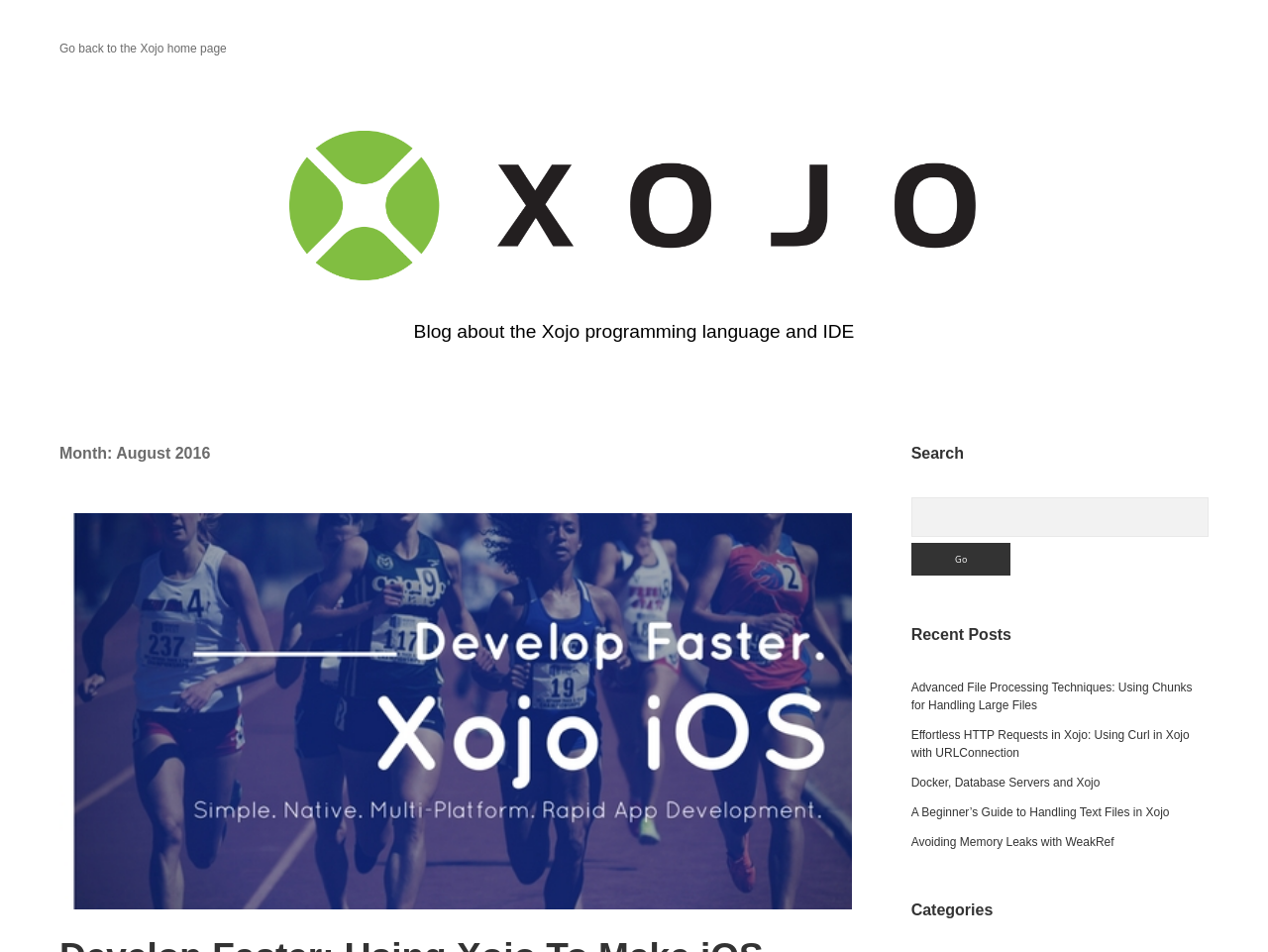What are the recent posts about?
Provide an in-depth and detailed explanation in response to the question.

The recent posts section lists several links to blog posts, all of which have titles related to Xojo programming, such as 'Develop Faster: Using Xojo To Make iOS Apps', 'Advanced File Processing Techniques: Using Chunks for Handling Large Files', and others.